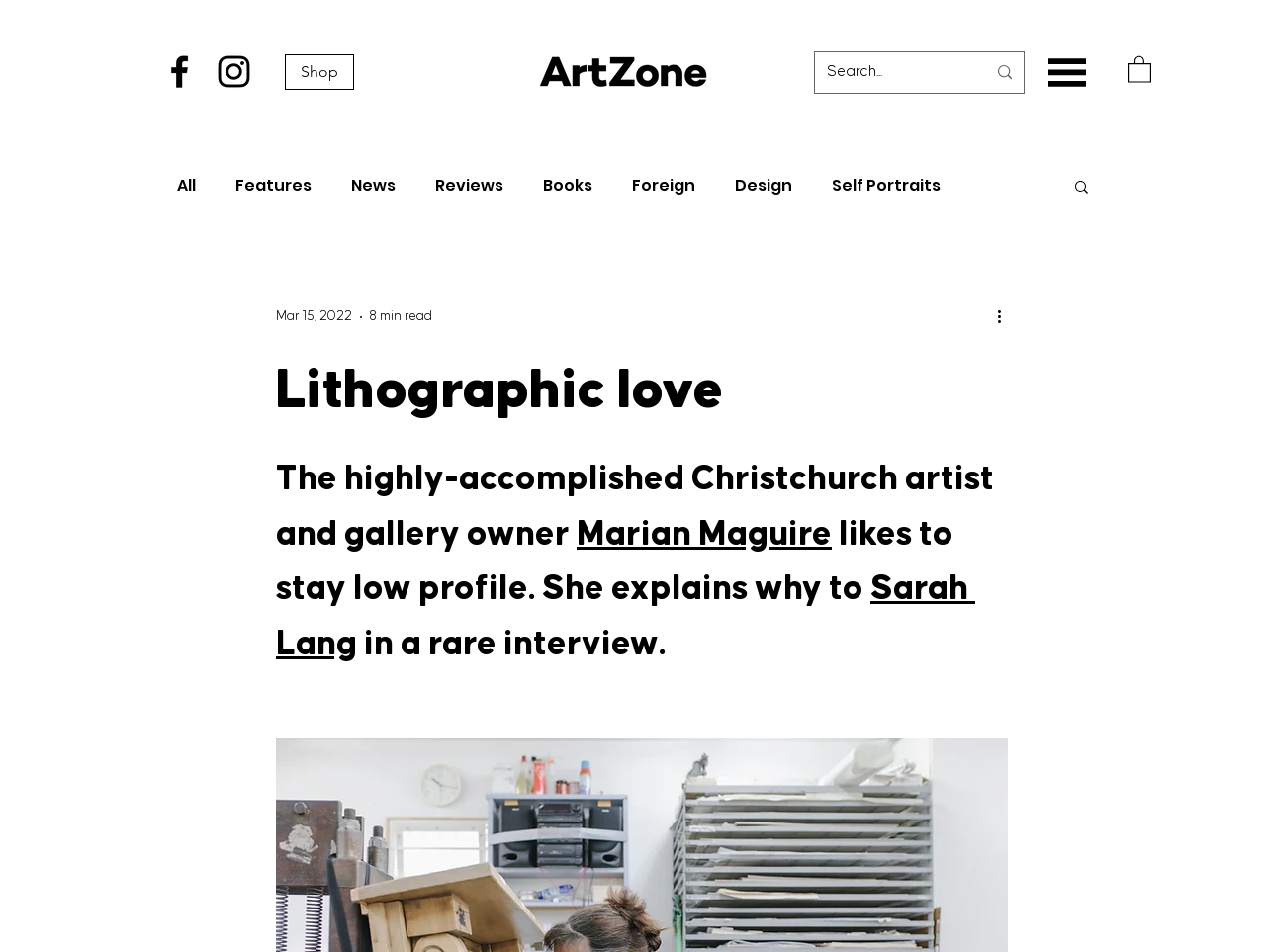Find the bounding box coordinates of the element you need to click on to perform this action: 'Search for something'. The coordinates should be represented by four float values between 0 and 1, in the format [left, top, right, bottom].

[0.644, 0.055, 0.809, 0.098]